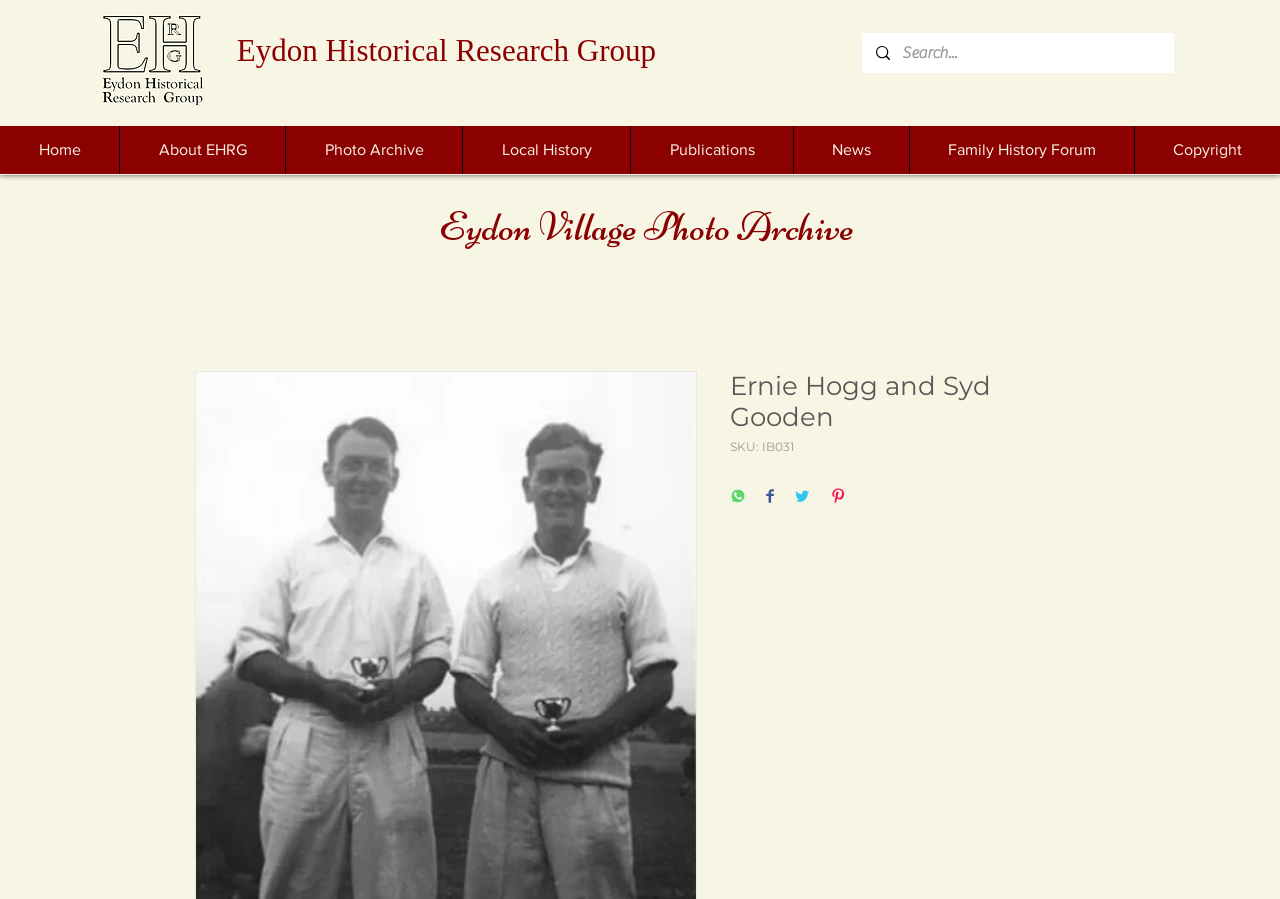Refer to the image and provide an in-depth answer to the question:
How many navigation links are there?

There are eight navigation links, which are 'Home', 'About EHRG', 'Photo Archive', 'Local History', 'Publications', 'News', 'Family History Forum', and 'Copyright', located in the navigation menu at the top of the webpage.